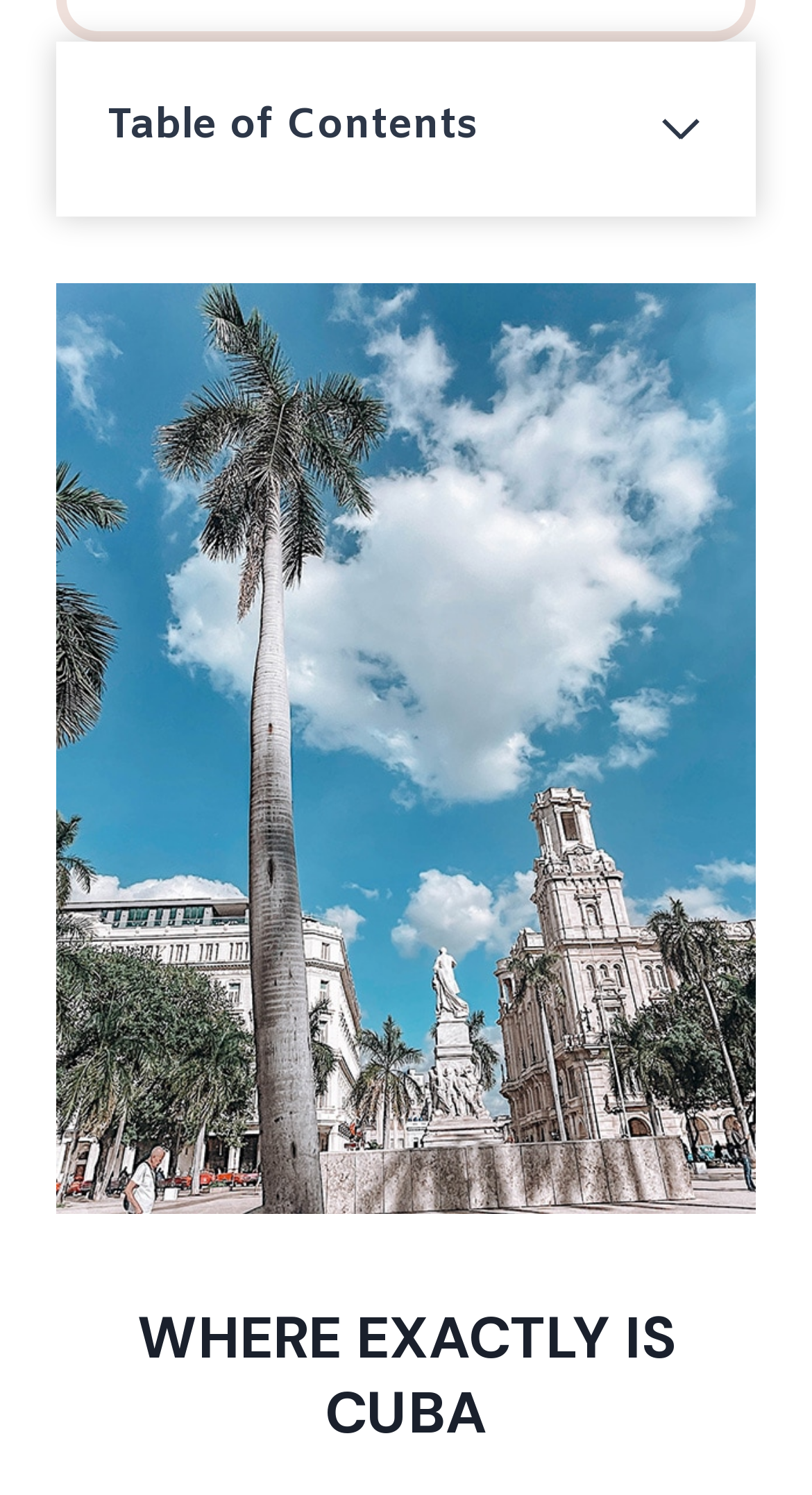Specify the bounding box coordinates of the area to click in order to execute this command: 'Read about the best time to visit Cuba'. The coordinates should consist of four float numbers ranging from 0 to 1, and should be formatted as [left, top, right, bottom].

[0.132, 0.116, 0.834, 0.195]